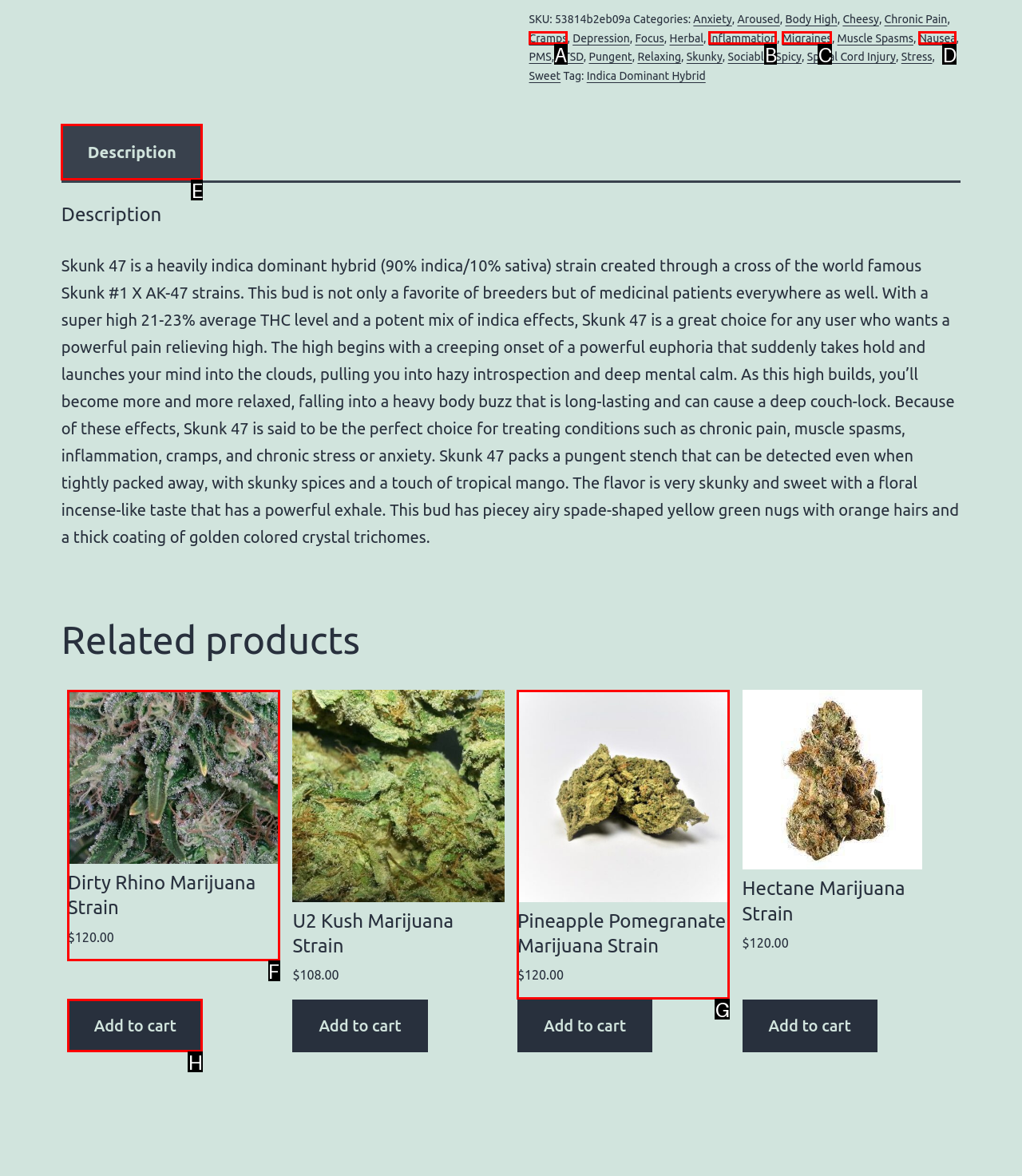Match the HTML element to the description: Nausea. Answer with the letter of the correct option from the provided choices.

D